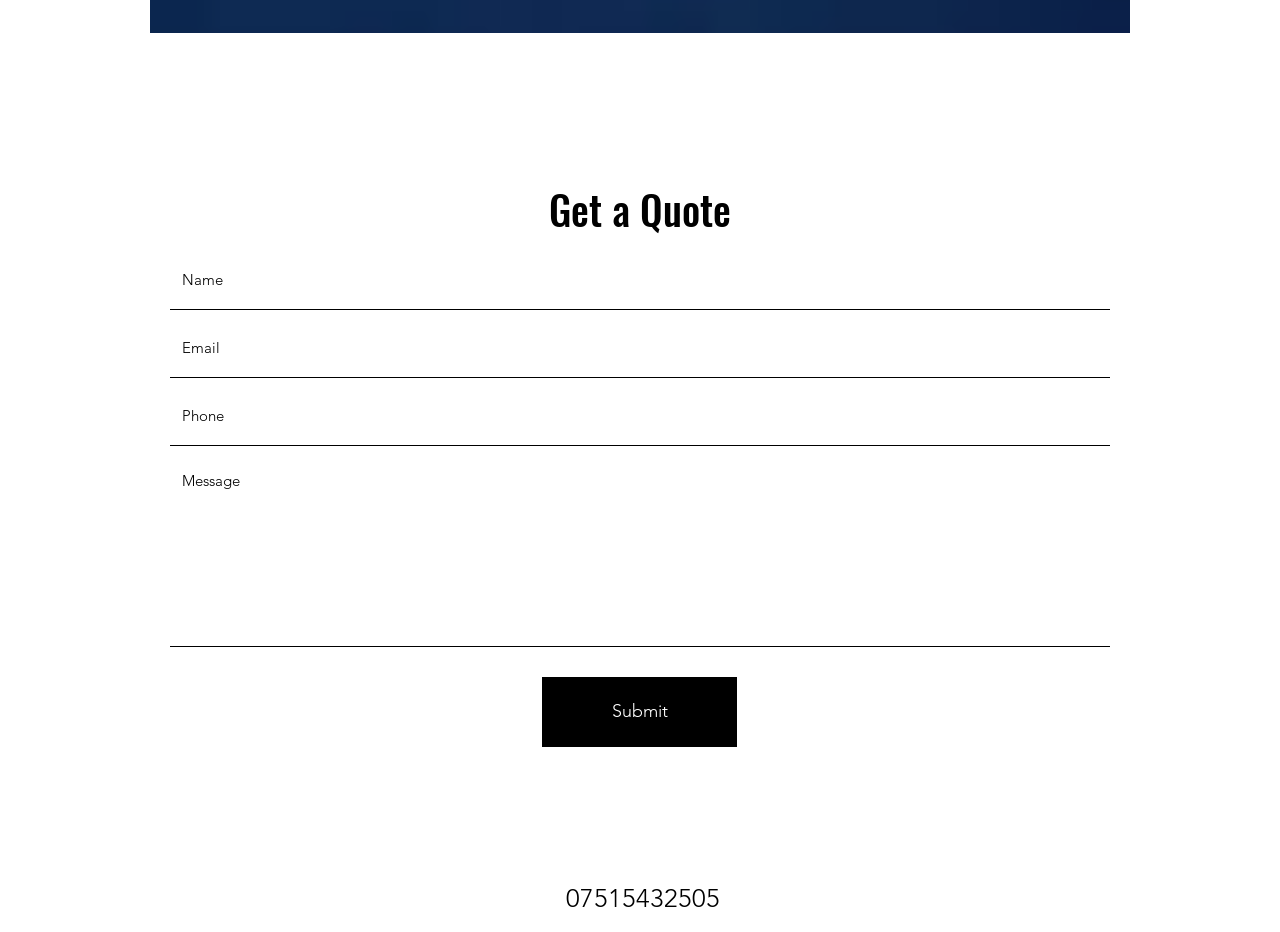What is the button at the bottom of the form for?
Could you give a comprehensive explanation in response to this question?

The button at the bottom of the form is labeled 'Submit', which suggests that it is used to submit the form data and request a quote.